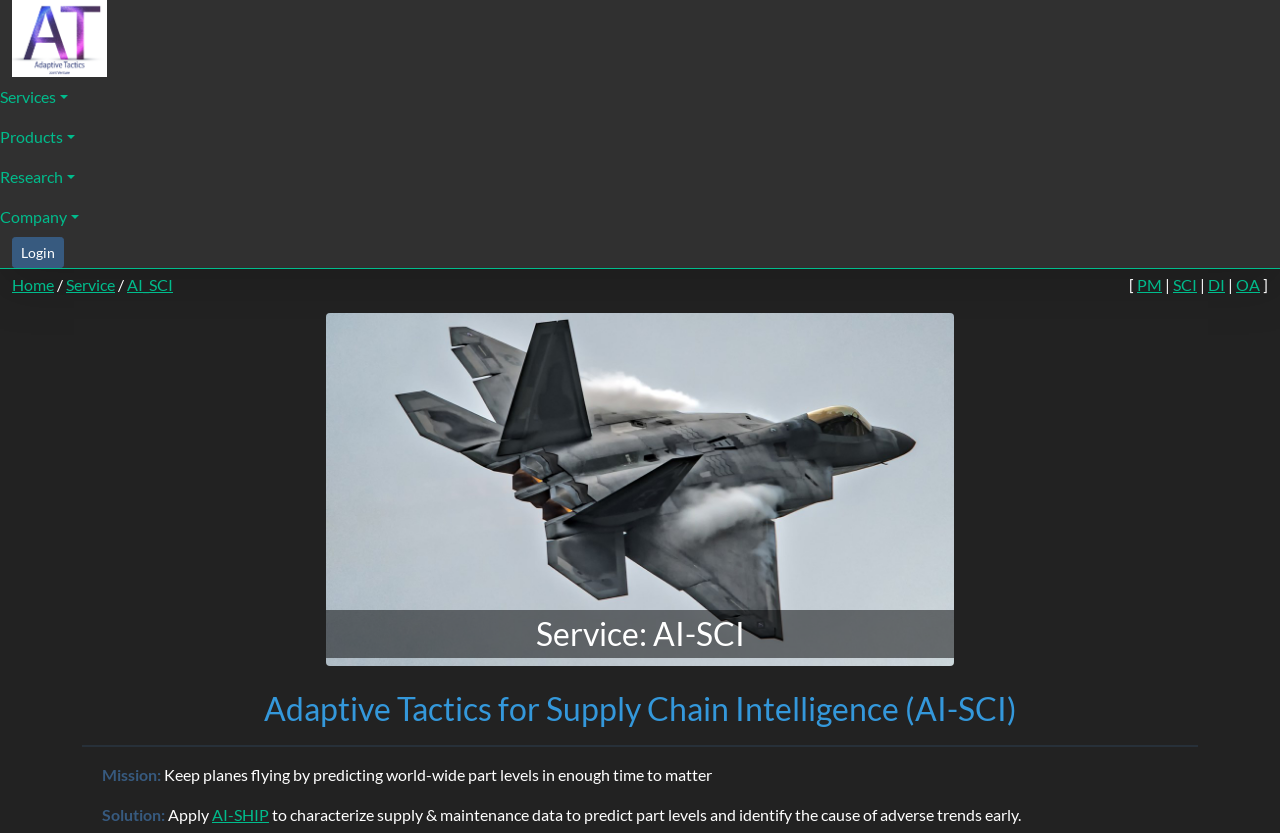Could you provide the bounding box coordinates for the portion of the screen to click to complete this instruction: "Click the AI_SCI link"?

[0.099, 0.33, 0.135, 0.353]